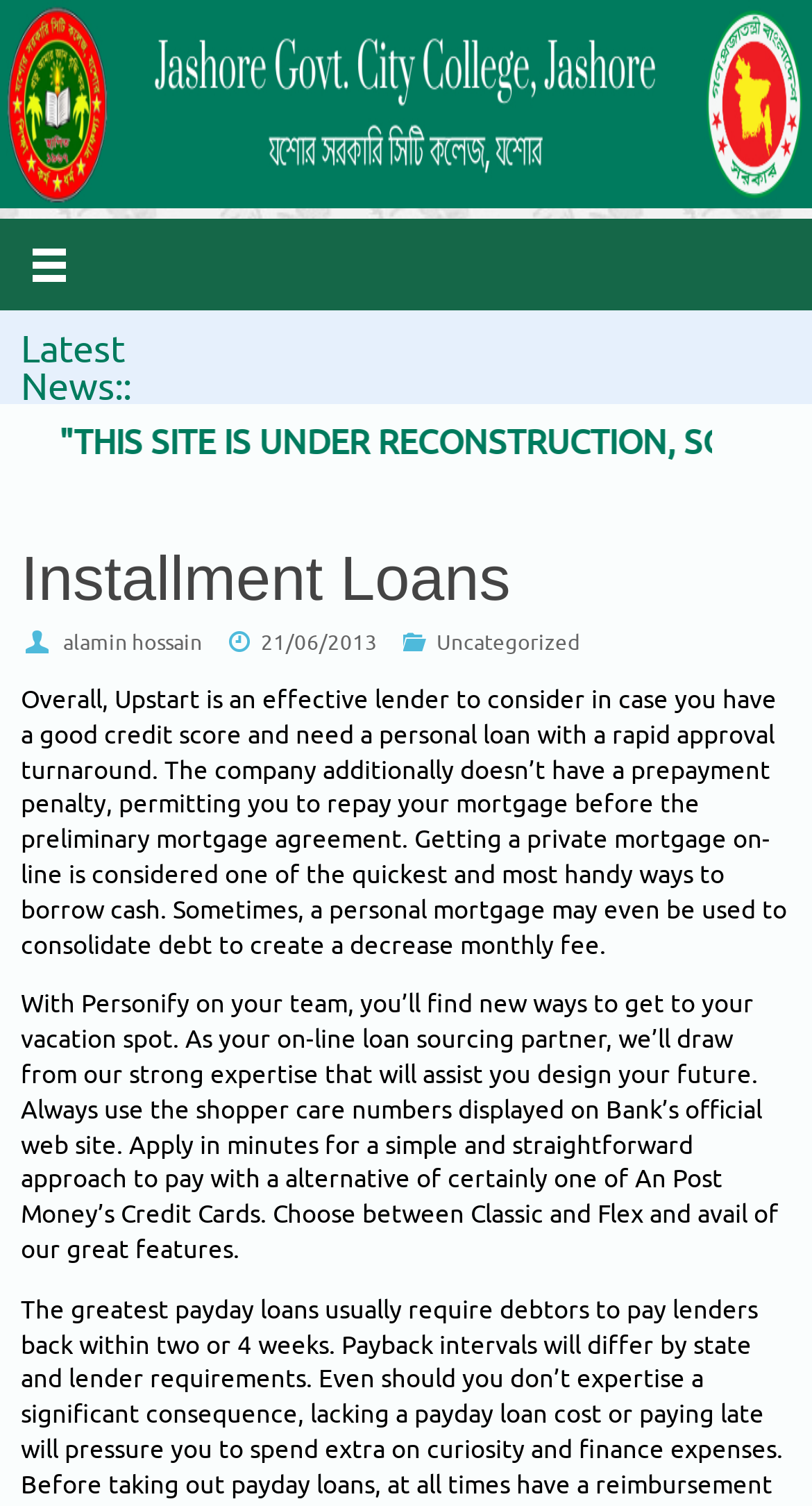Use a single word or phrase to answer the question: 
What is the purpose of using a personal loan?

Borrow cash or consolidate debt